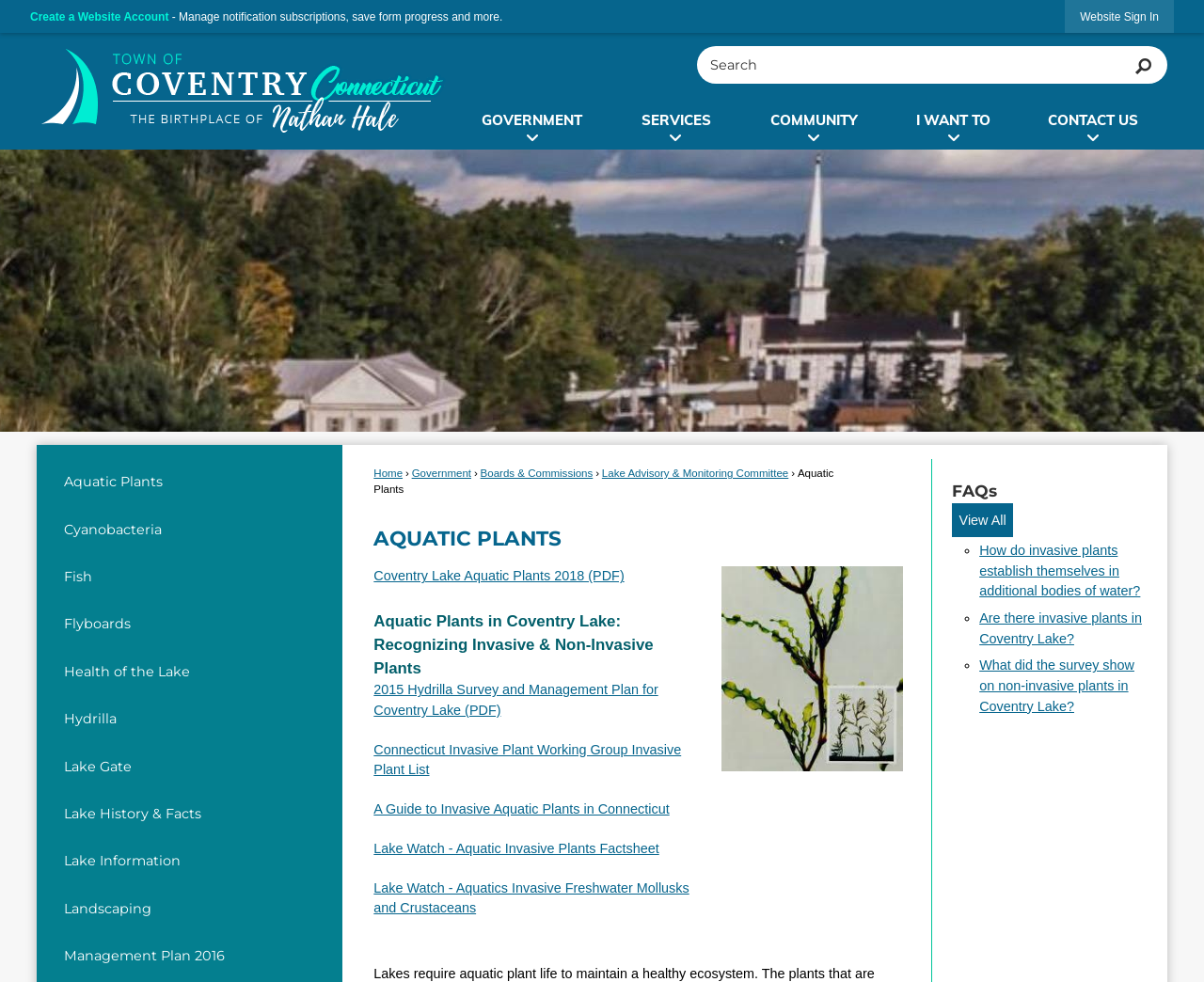Please identify the bounding box coordinates of the element I need to click to follow this instruction: "Learn about aquatic plants in Coventry Lake".

[0.31, 0.532, 0.75, 0.563]